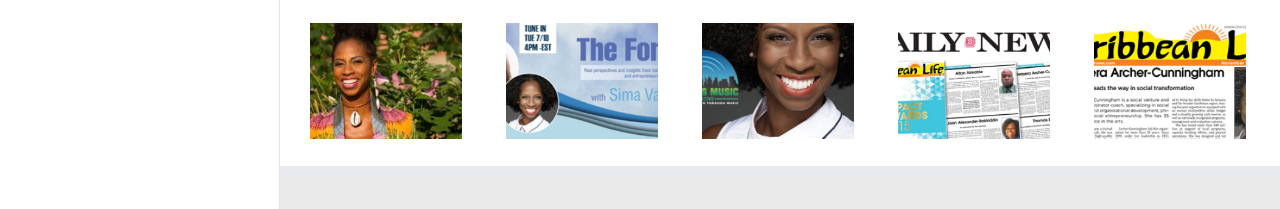Please mark the clickable region by giving the bounding box coordinates needed to complete this instruction: "Explore The Forum: Women Entrepreneurs & Balance".

[0.29, 0.299, 0.382, 0.682]